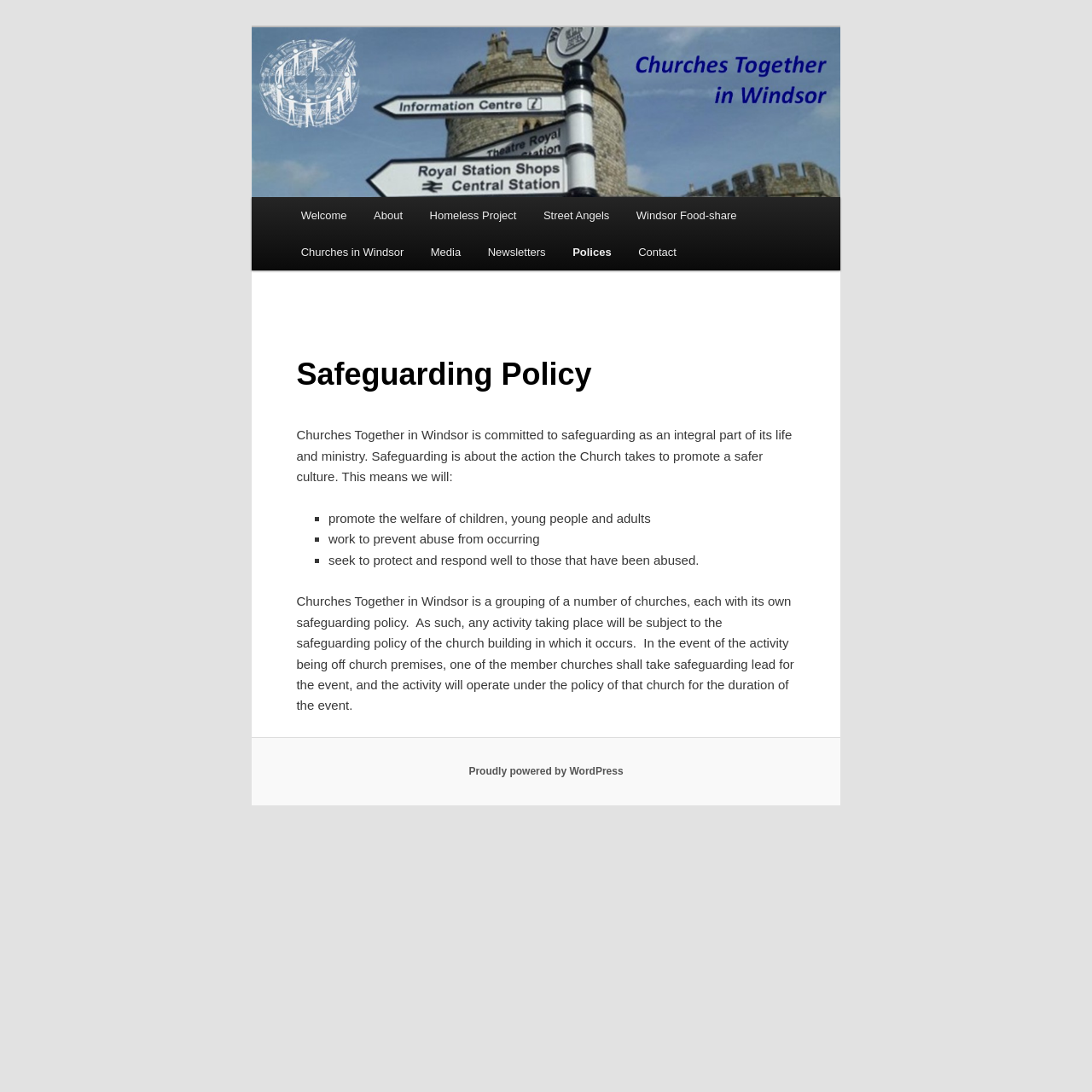Answer this question in one word or a short phrase: What is the platform used to power the website?

WordPress